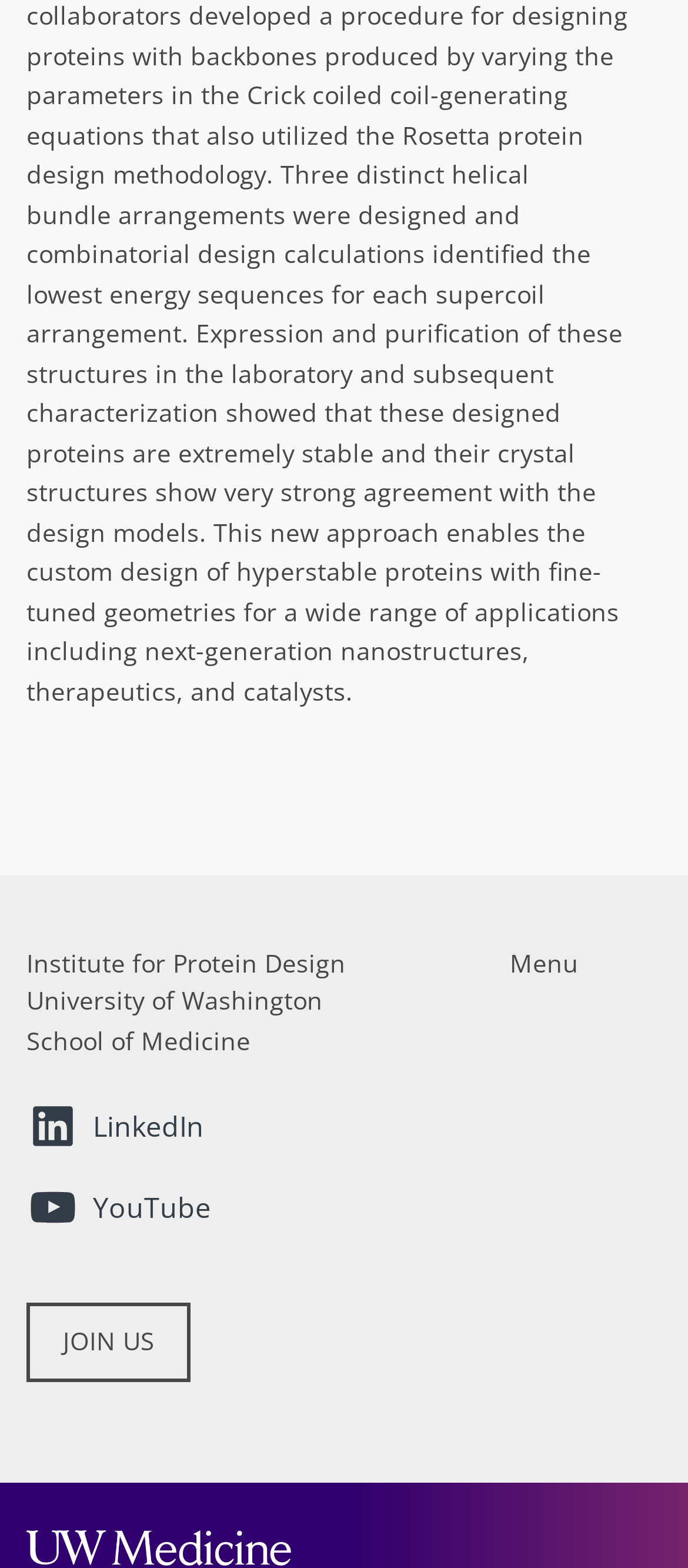Ascertain the bounding box coordinates for the UI element detailed here: "Join Us". The coordinates should be provided as [left, top, right, bottom] with each value being a float between 0 and 1.

[0.038, 0.831, 0.278, 0.881]